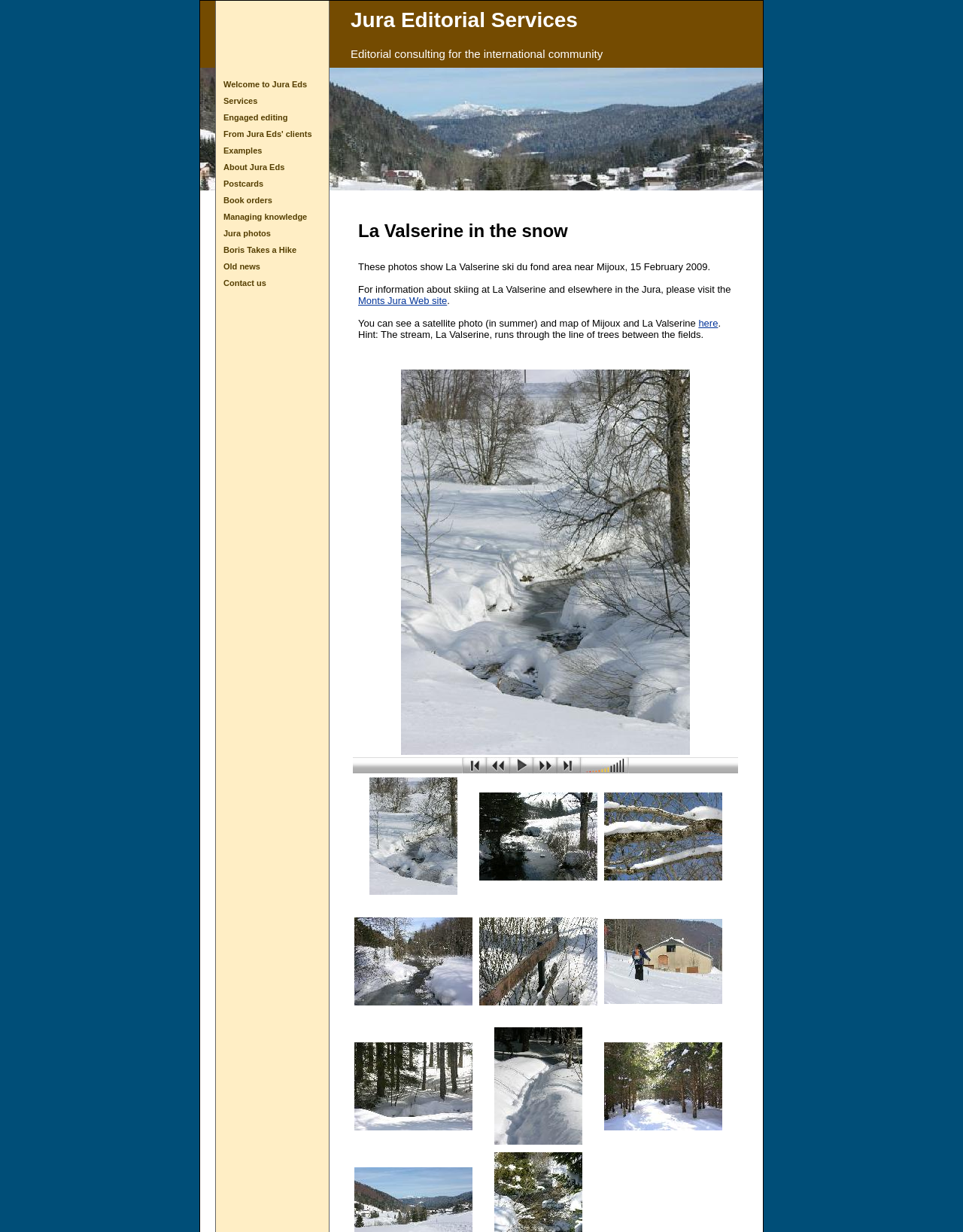Please provide the bounding box coordinates for the element that needs to be clicked to perform the following instruction: "View the image of La Valserine, Mijoux, France". The coordinates should be given as four float numbers between 0 and 1, i.e., [left, top, right, bottom].

[0.416, 0.3, 0.716, 0.613]